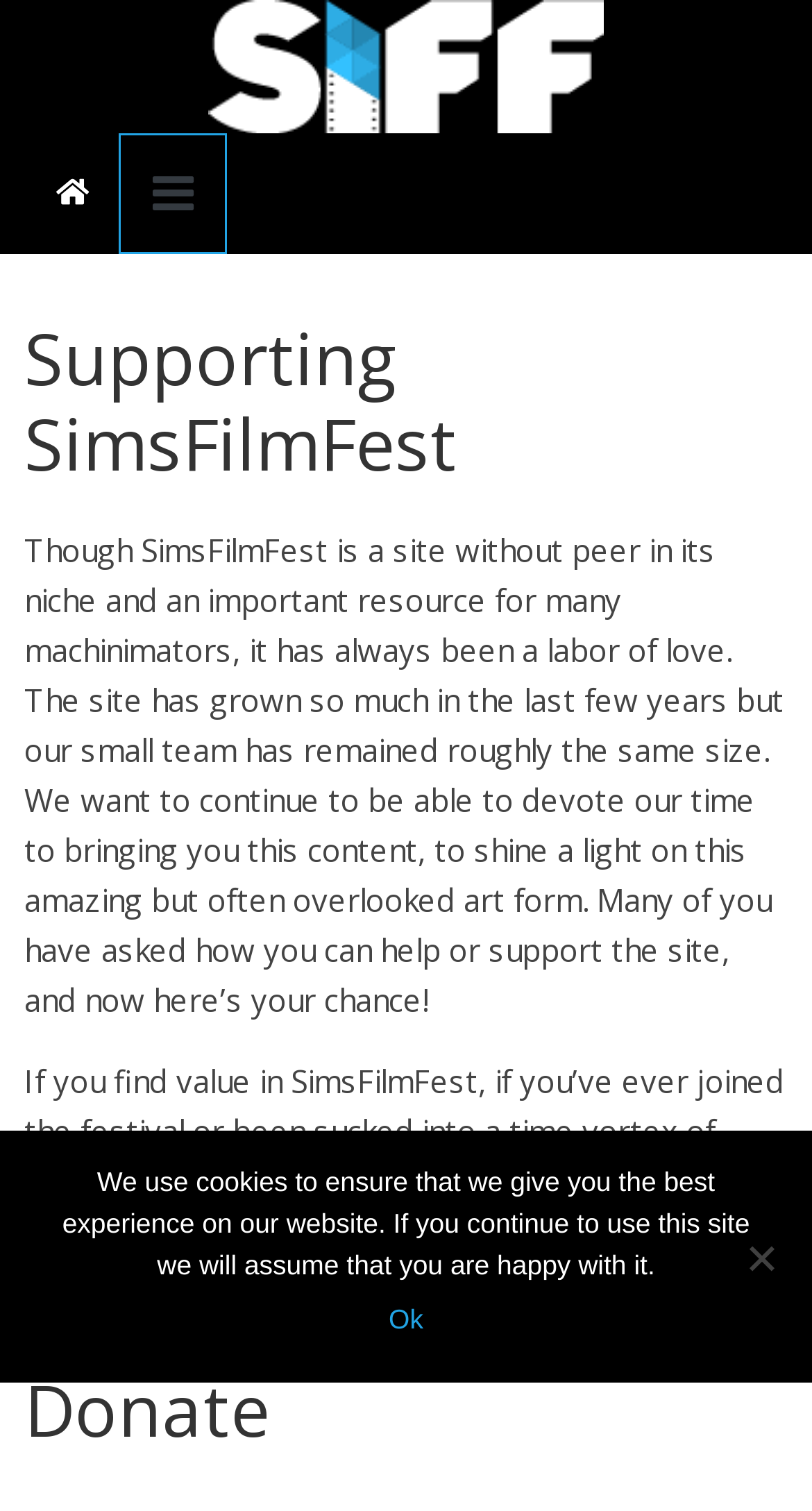Please find the bounding box for the UI element described by: "BWFLI Roundtable".

None